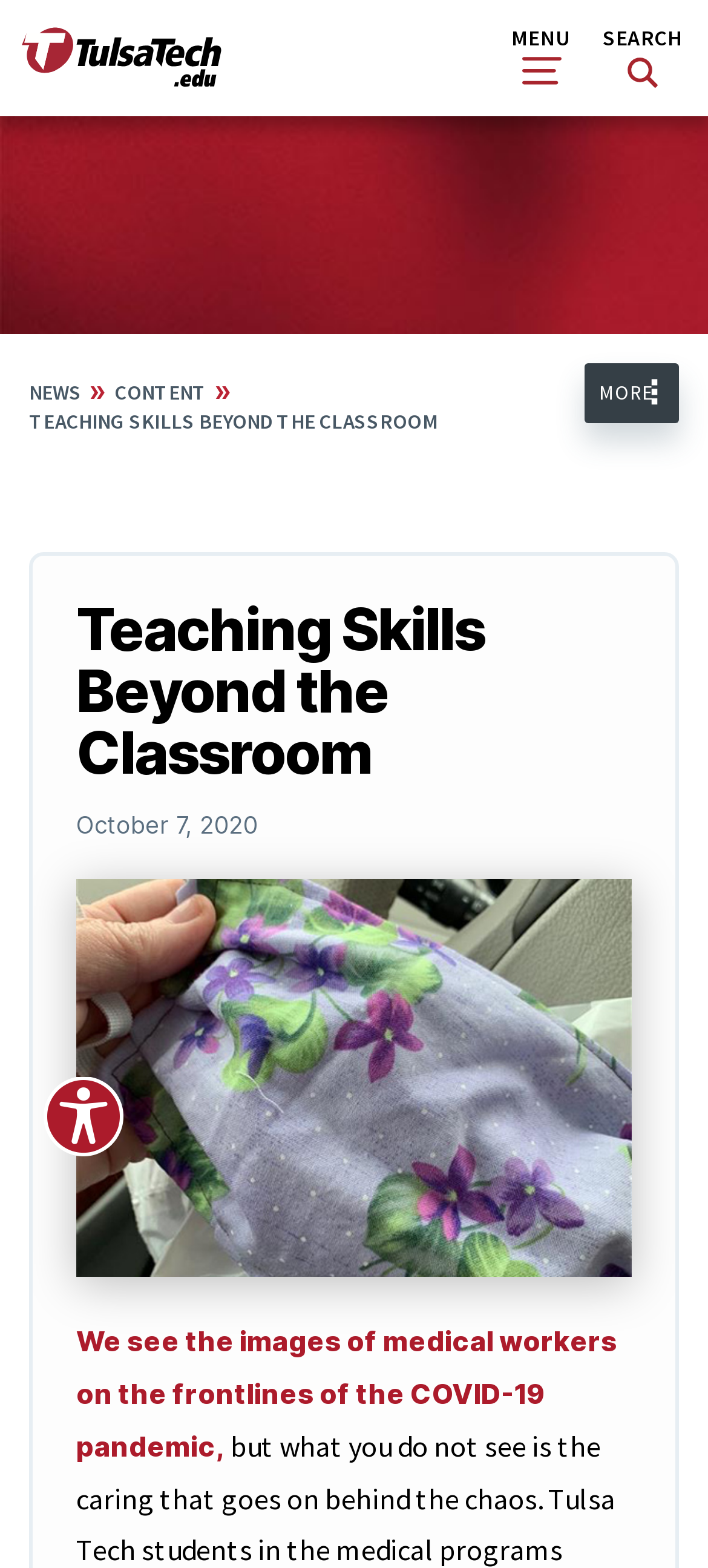Answer succinctly with a single word or phrase:
What is the purpose of the button with three dots?

MORE